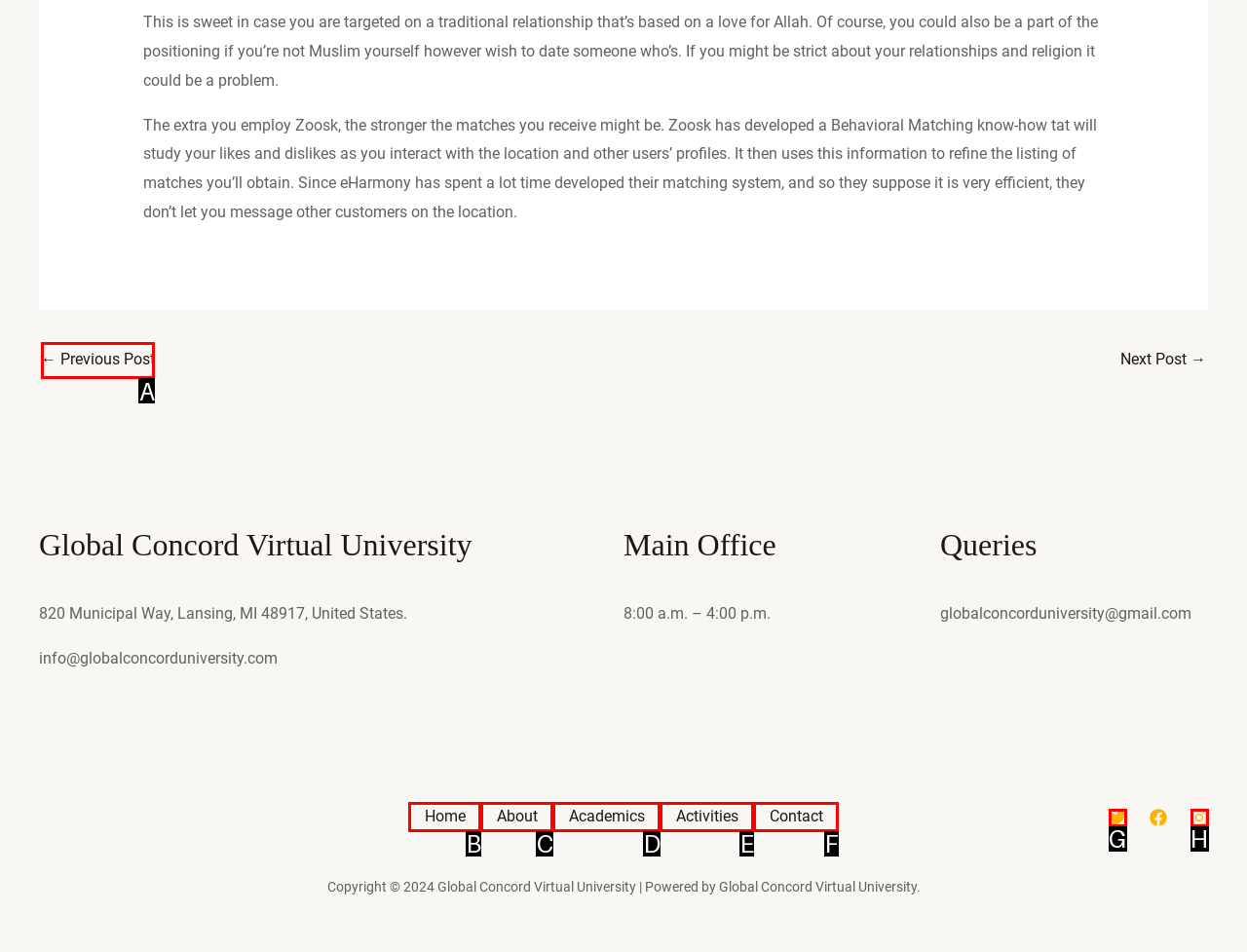Which HTML element should be clicked to complete the task: Apply for the Assistant Store Manager job? Answer with the letter of the corresponding option.

None